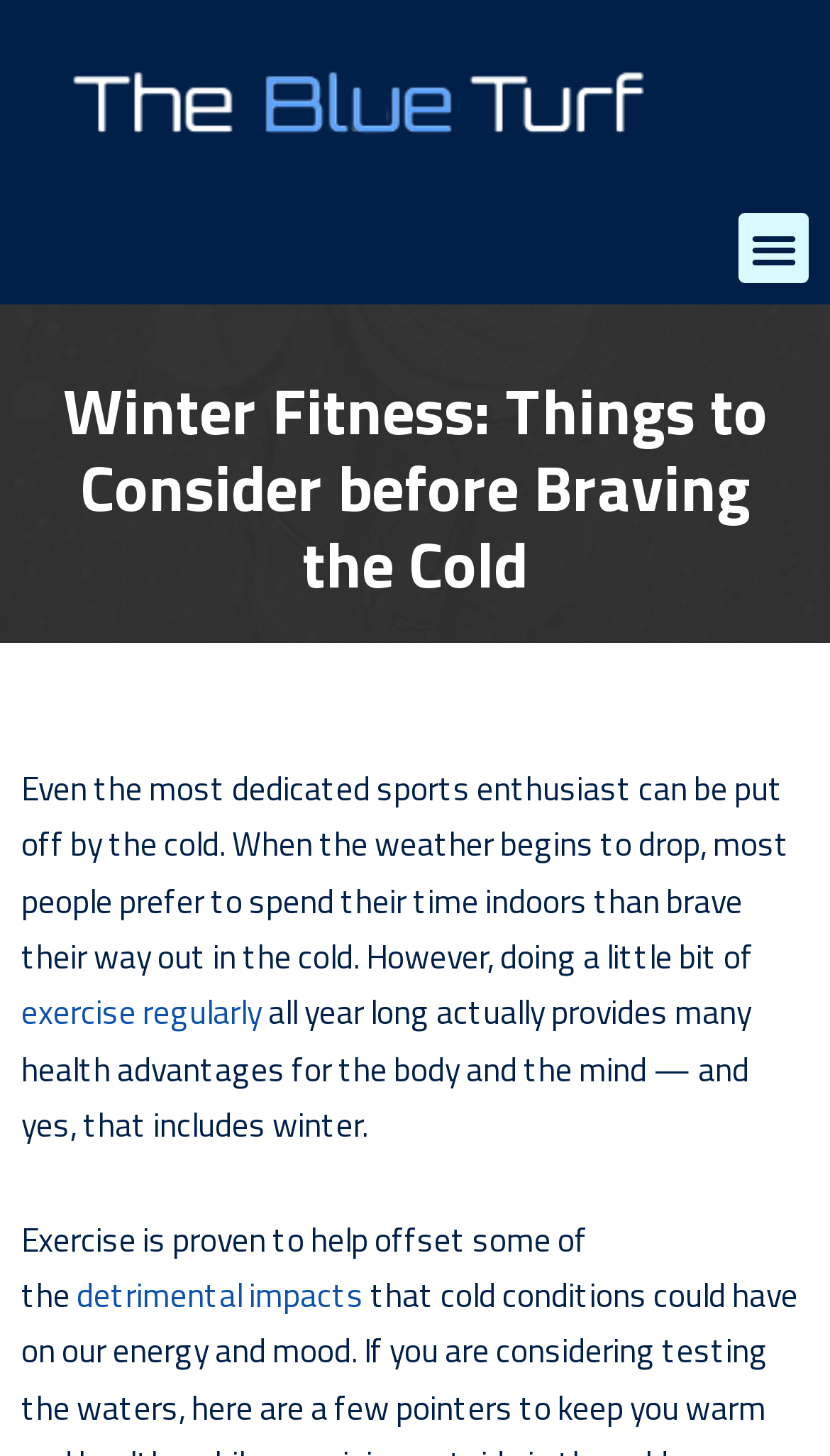Give an in-depth explanation of the webpage layout and content.

The webpage is about safety tips for an active lifestyle in winter. At the top of the page, there is a large image of a woman outdoors during winter, taking up almost the entire width of the page. Above the image, on the top right corner, there is a menu toggle button. 

Below the image, there is a heading that reads "Winter Fitness: Things to Consider before Braving the Cold". This heading is centered on the page, spanning almost the entire width. 

Underneath the heading, there is a block of text that discusses the importance of exercising regularly, even in cold weather. The text is divided into three paragraphs. The first paragraph explains how people tend to avoid outdoor activities during winter, but exercising regularly has many health advantages. The second paragraph is a link to "exercise regularly", which is embedded within the text. The third paragraph continues to discuss the benefits of exercise, with a link to "detrimental impacts" in the middle of the sentence.